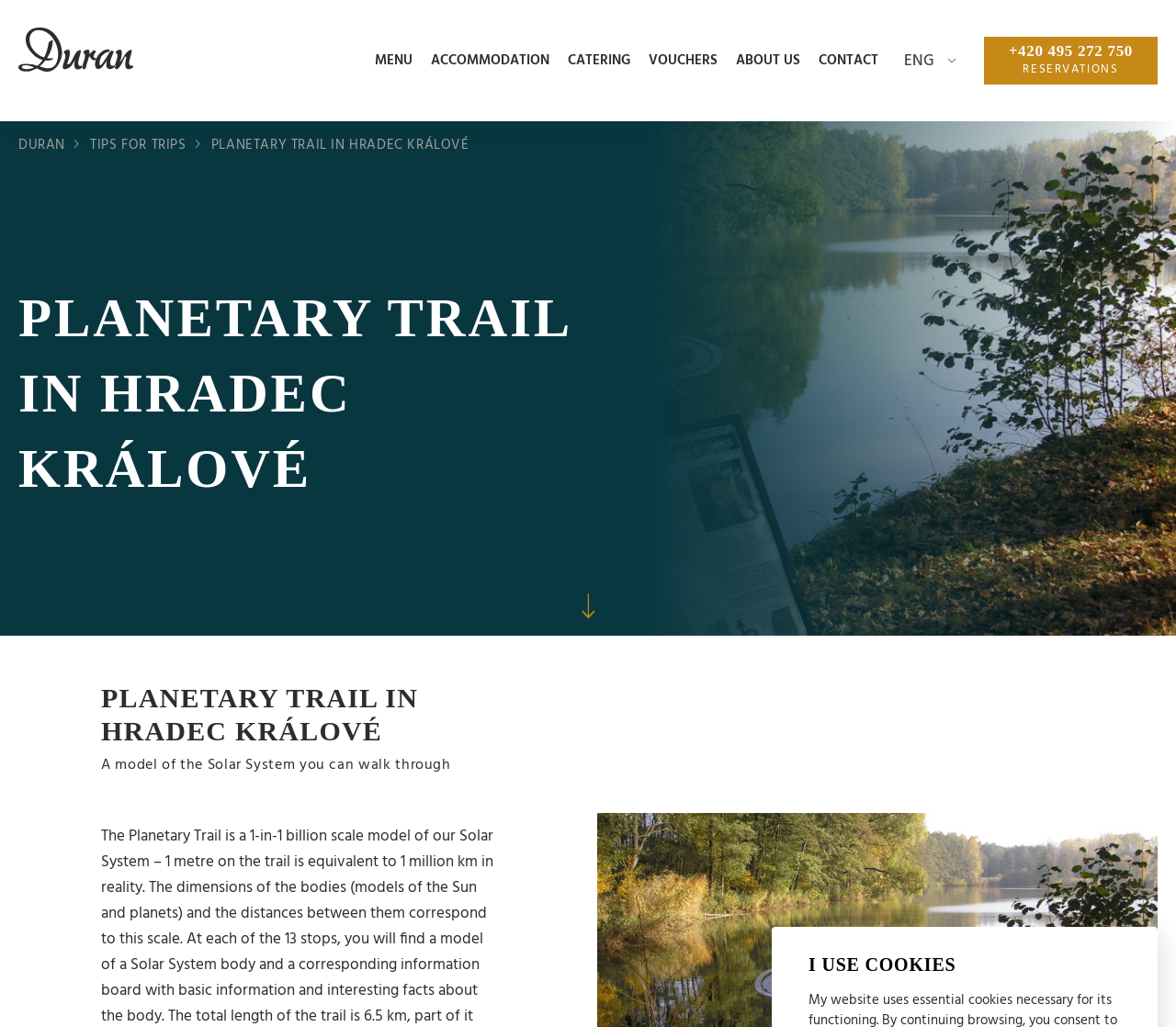Respond with a single word or phrase to the following question:
What is the phone number for reservations?

+420 495 272 750